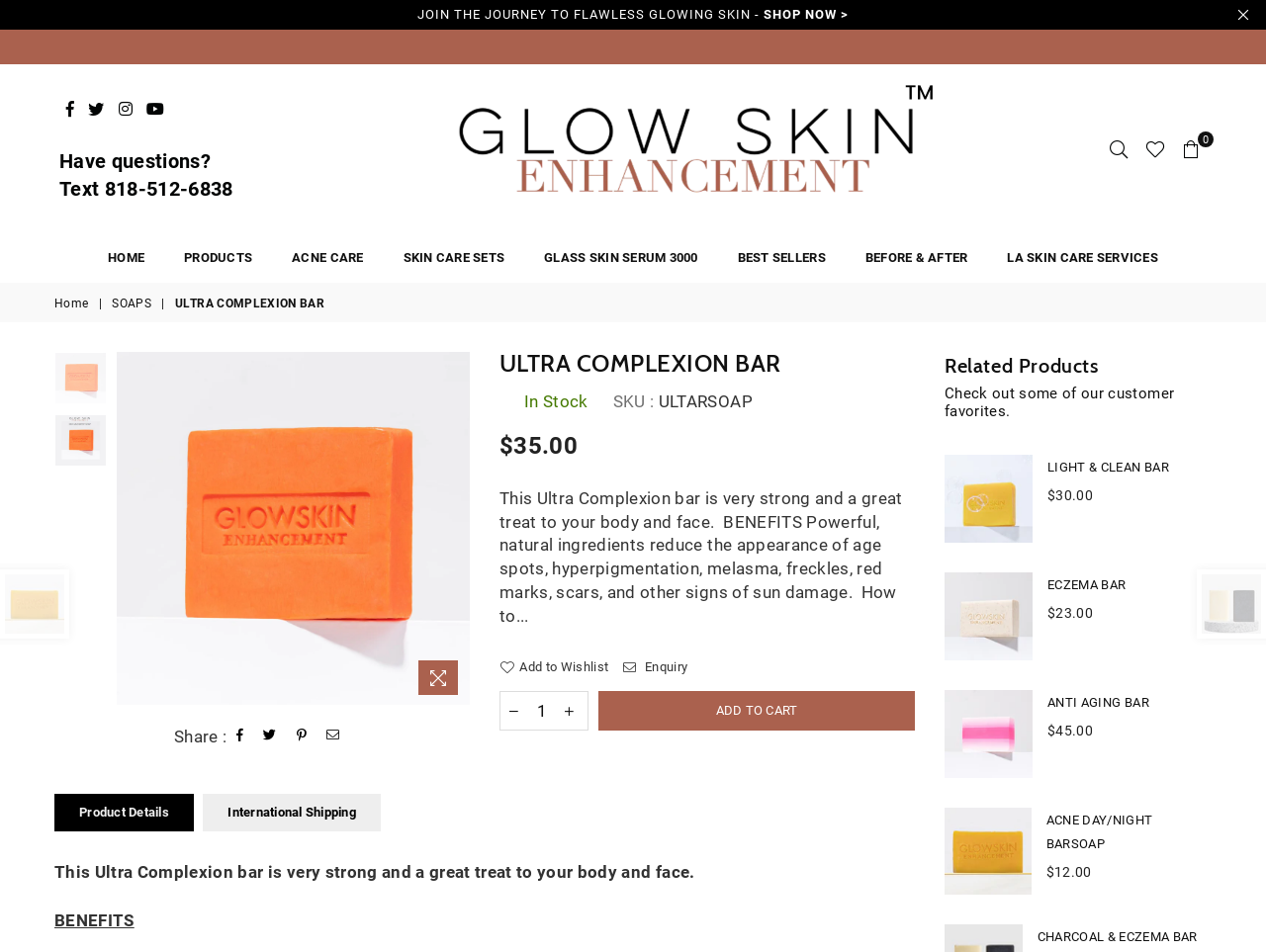What are the related products shown on the webpage?
Look at the image and answer the question using a single word or phrase.

LIGHT & CLEAN BAR, ECZEMA BAR, ANTI AGING BAR